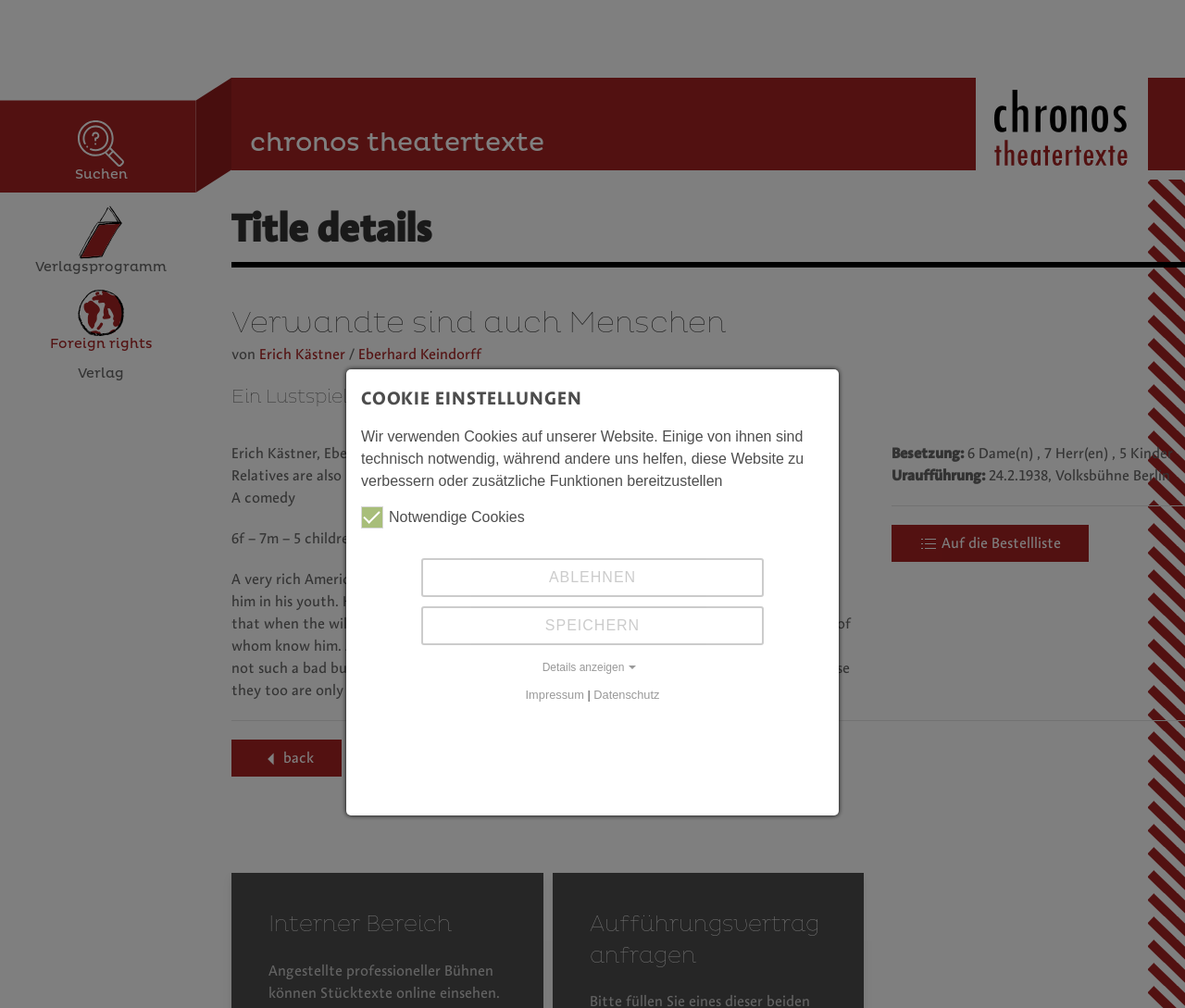Respond with a single word or phrase for the following question: 
What is the title of the play?

Verwandte sind auch Menschen